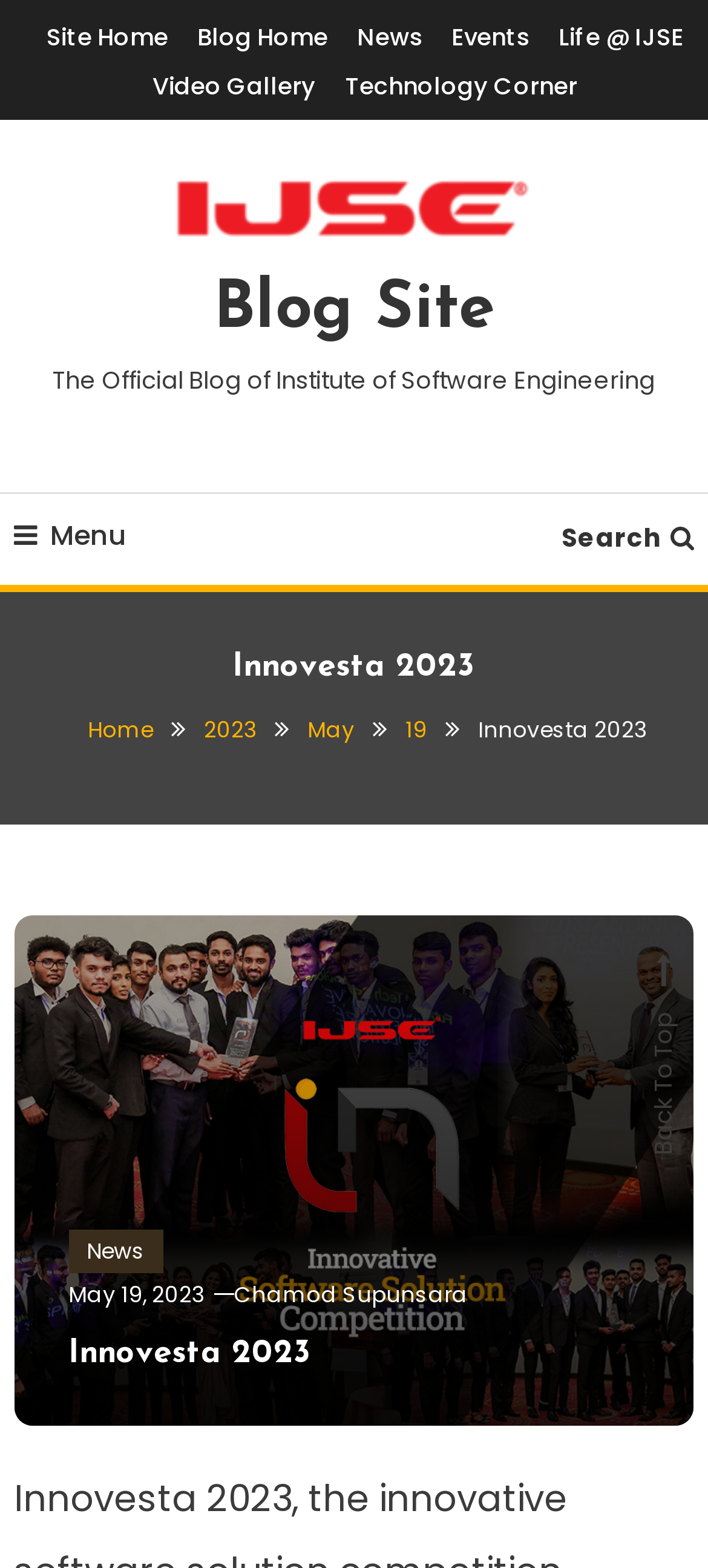Identify and provide the bounding box coordinates of the UI element described: "Blog Site". The coordinates should be formatted as [left, top, right, bottom], with each number being a float between 0 and 1.

[0.301, 0.177, 0.699, 0.219]